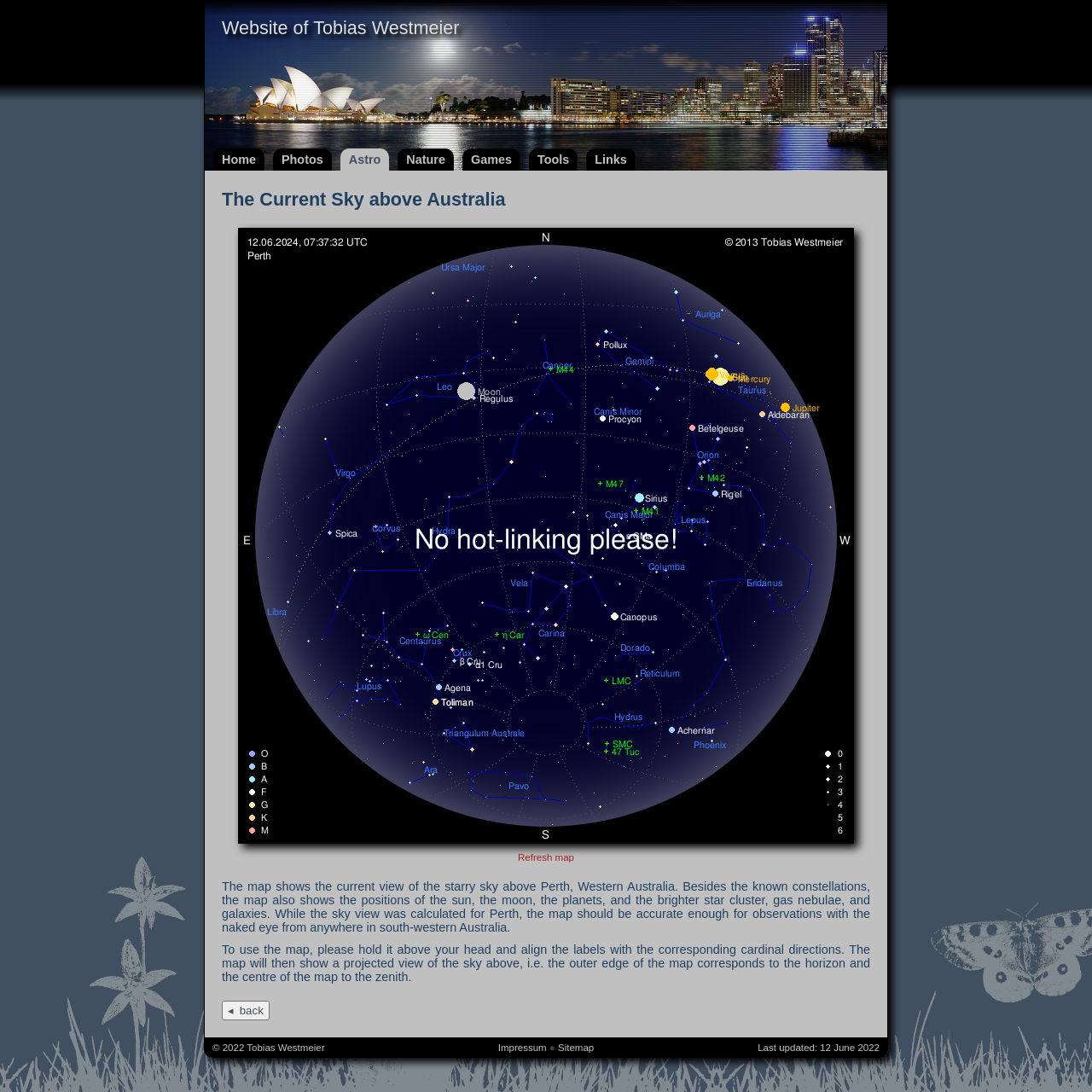Determine the bounding box coordinates for the element that should be clicked to follow this instruction: "refresh sky map". The coordinates should be given as four float numbers between 0 and 1, in the format [left, top, right, bottom].

[0.474, 0.78, 0.526, 0.79]